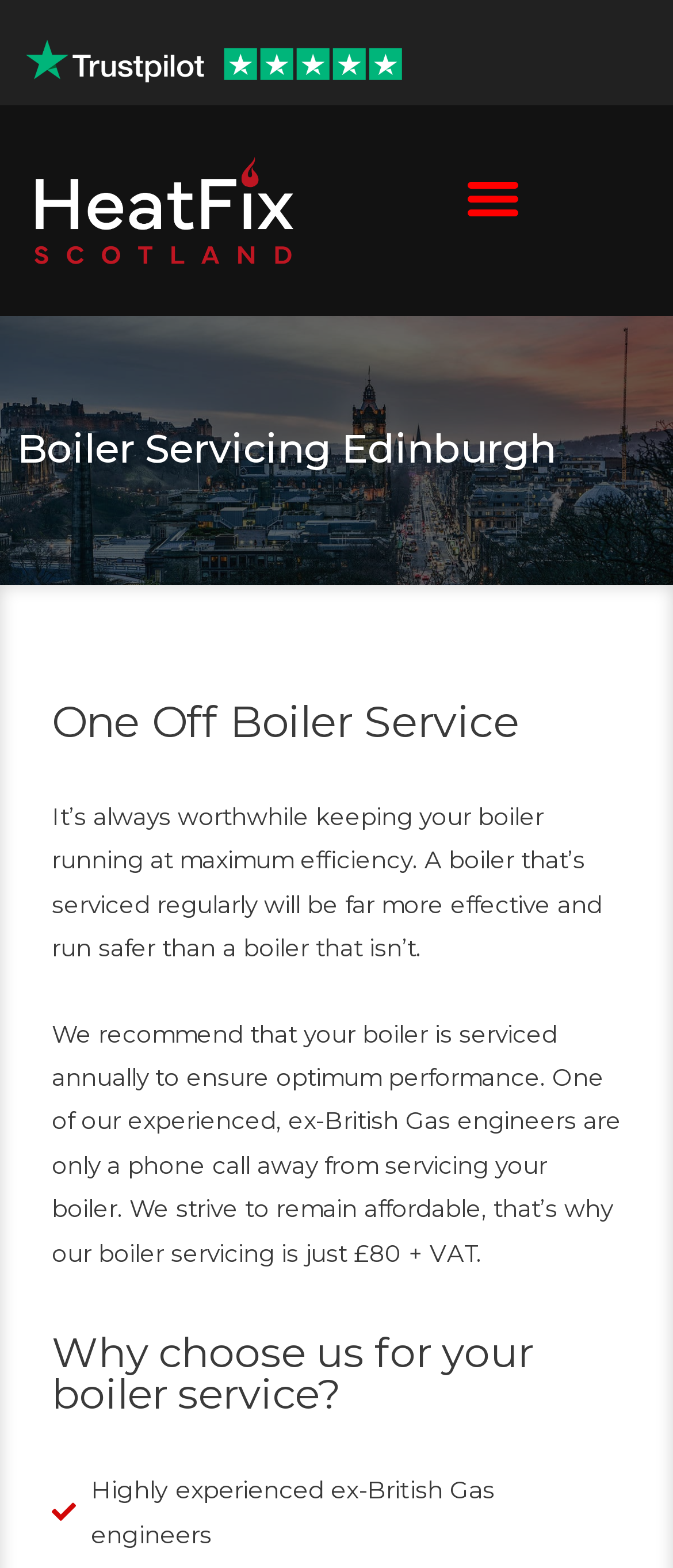What is the benefit of regular boiler servicing?
Based on the image, provide your answer in one word or phrase.

More effective and safer